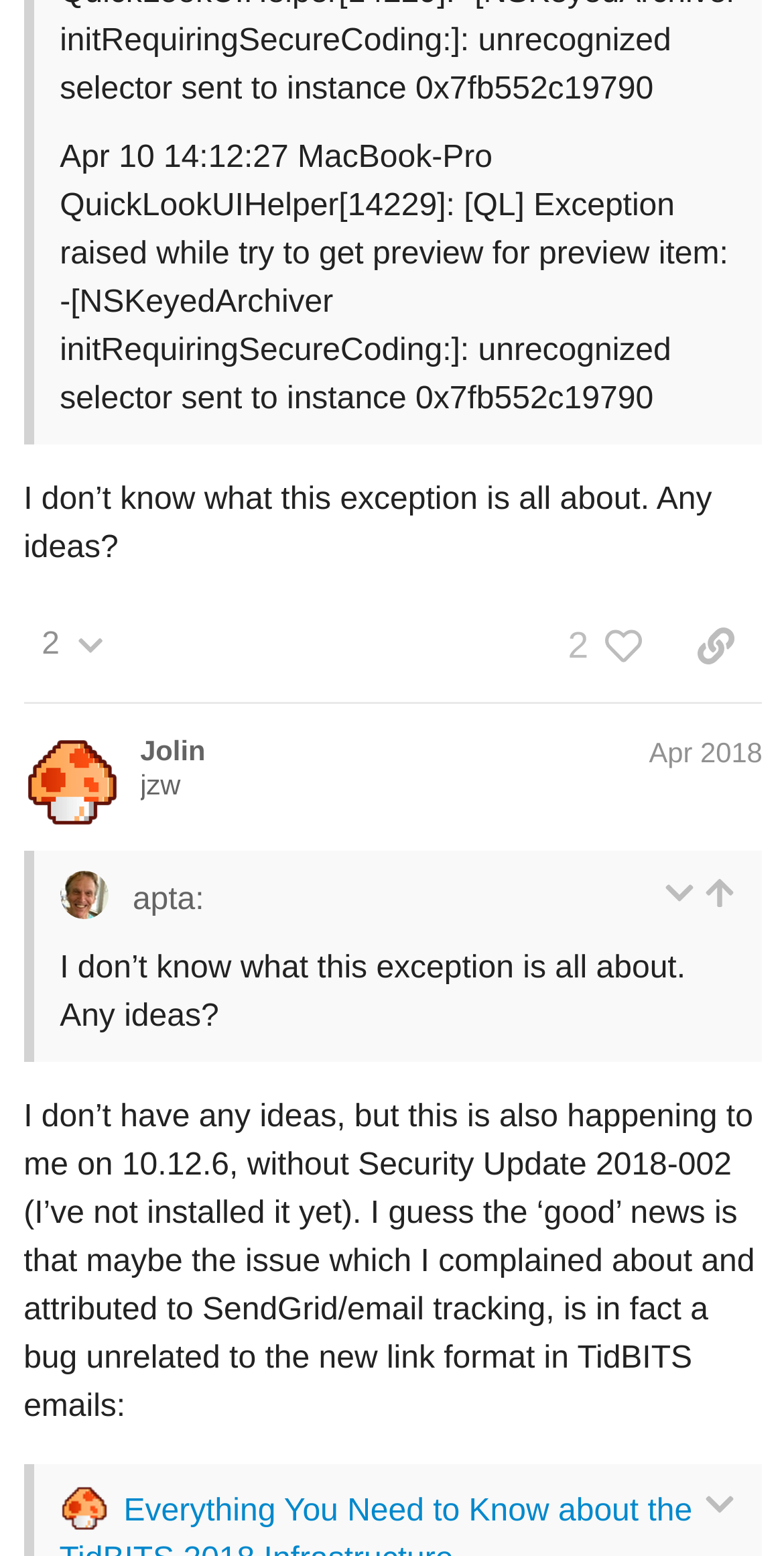Please specify the bounding box coordinates of the clickable section necessary to execute the following command: "Click the button to expand or collapse the quote".

[0.899, 0.956, 0.94, 0.979]